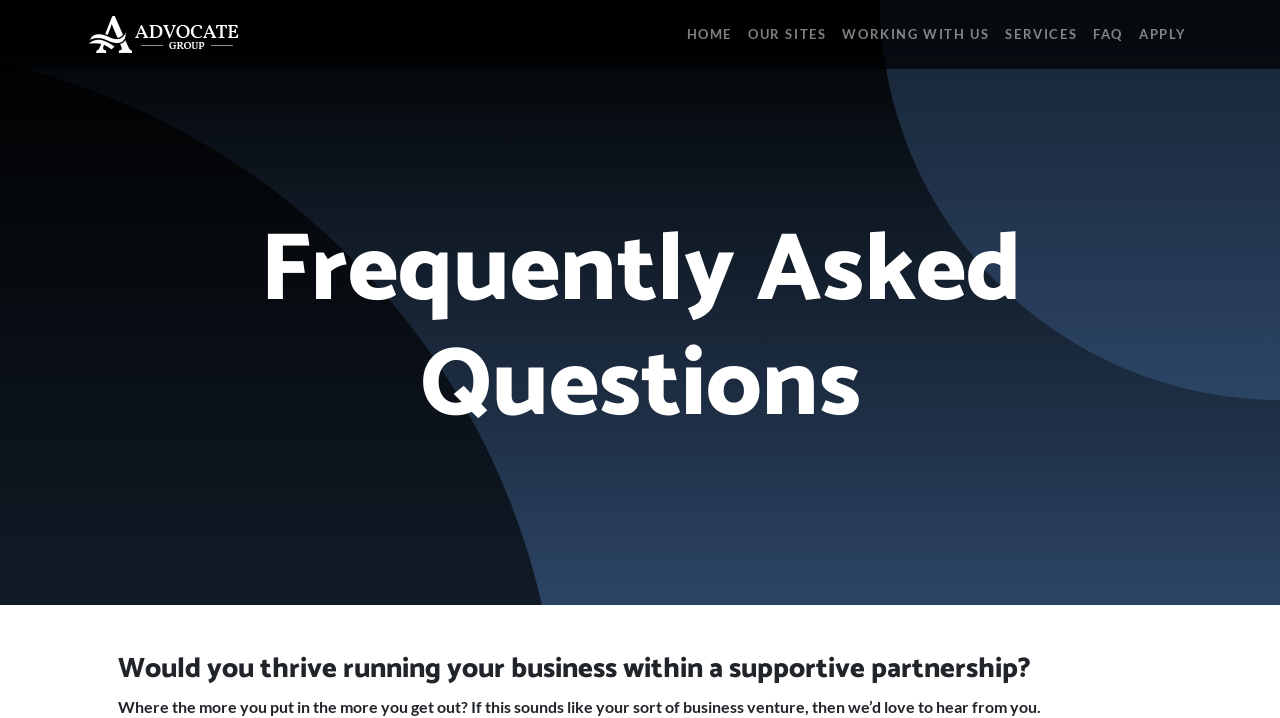Respond to the question below with a single word or phrase: How many main navigation links are there?

6